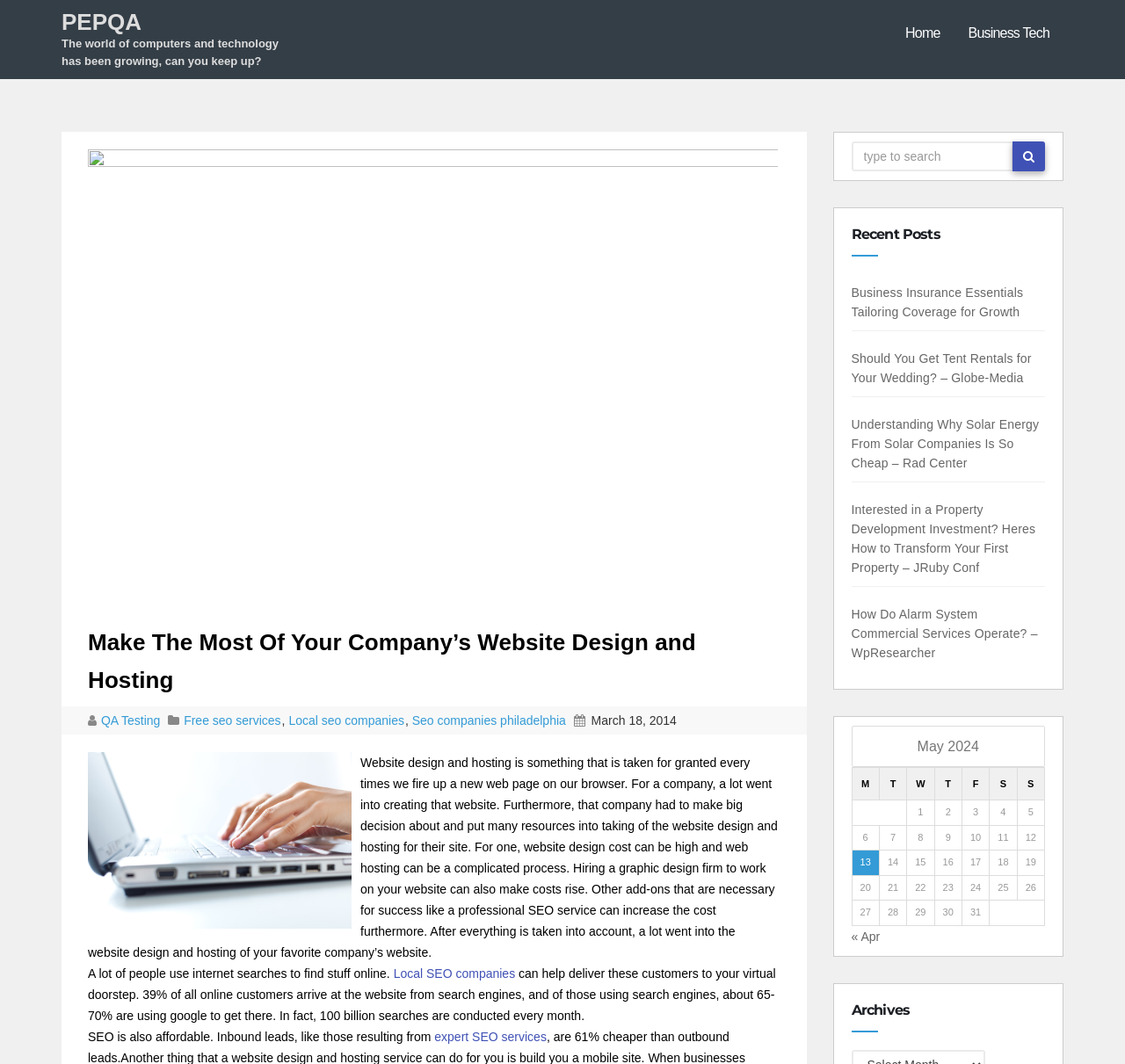Identify the bounding box coordinates of the clickable region necessary to fulfill the following instruction: "search for something". The bounding box coordinates should be four float numbers between 0 and 1, i.e., [left, top, right, bottom].

[0.757, 0.133, 0.901, 0.161]